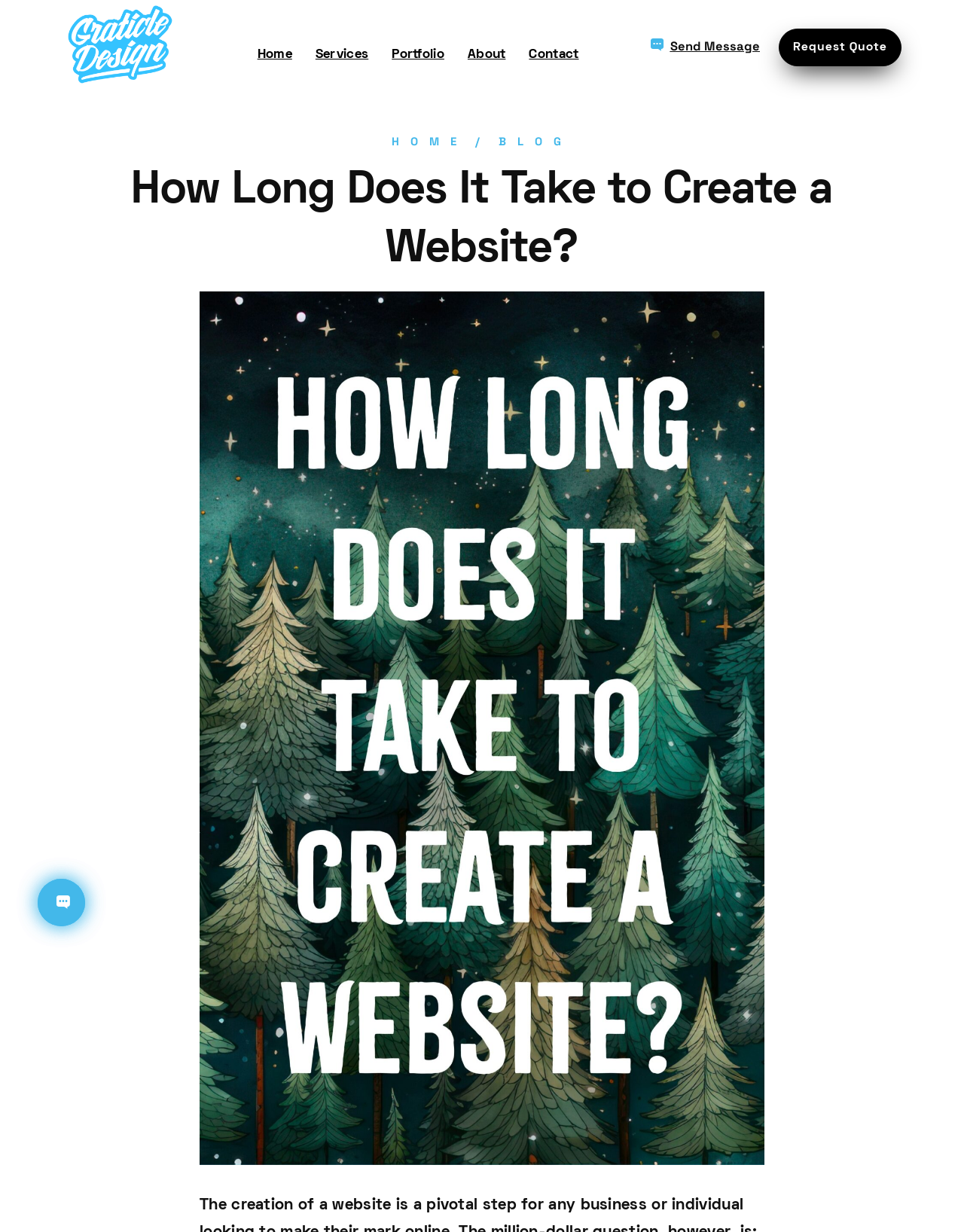What is the text of the second link in the top menu?
Examine the screenshot and reply with a single word or phrase.

Services